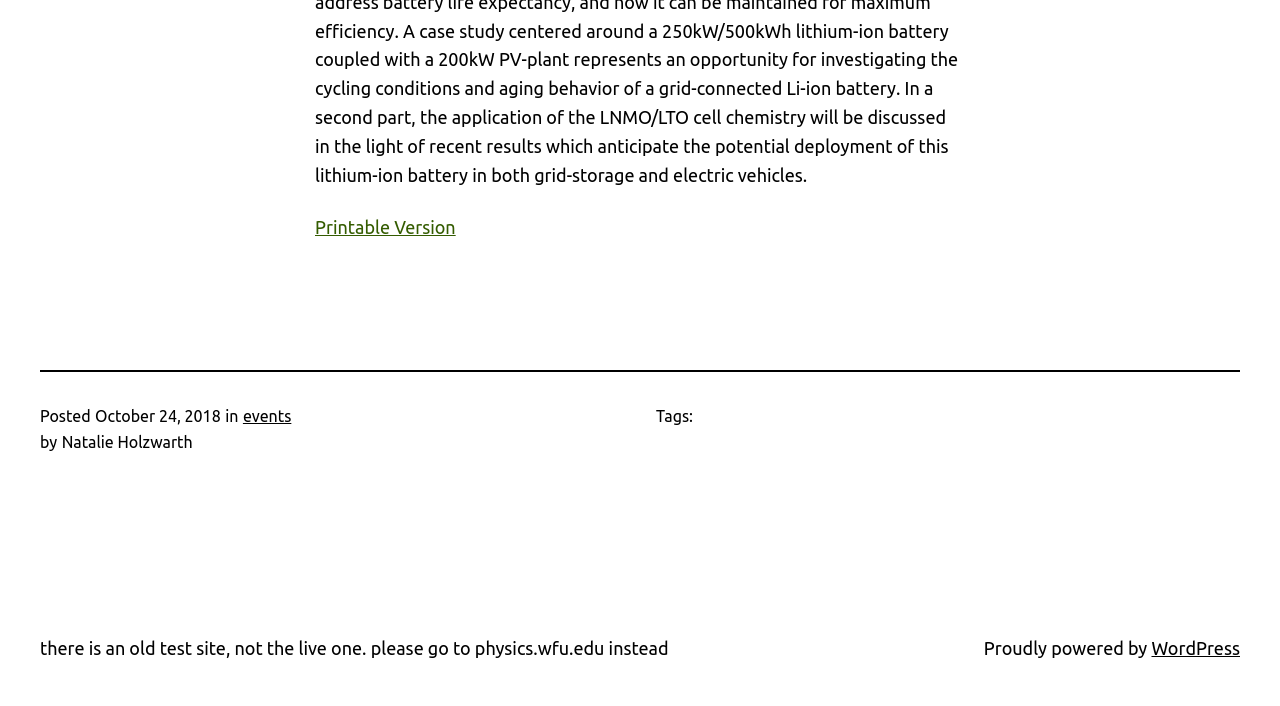Please answer the following question using a single word or phrase: 
Who is the author of the posted event?

Natalie Holzwarth